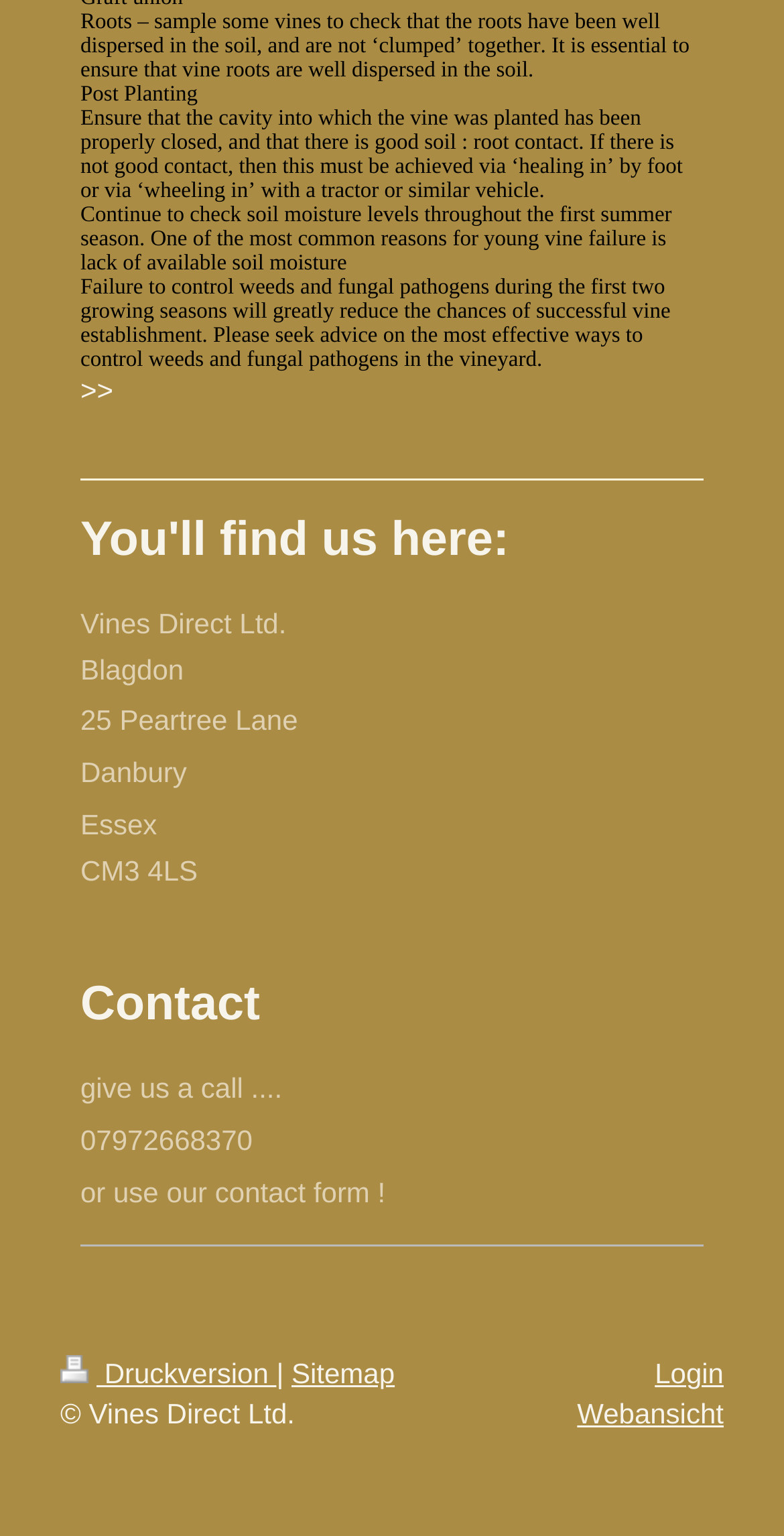What is the purpose of 'healing in' or 'wheeling in' mentioned on the webpage?
Please provide a comprehensive answer to the question based on the webpage screenshot.

According to the webpage, 'healing in' or 'wheeling in' is necessary if there is not good soil : root contact after planting the vine, to ensure proper contact between the soil and the roots.